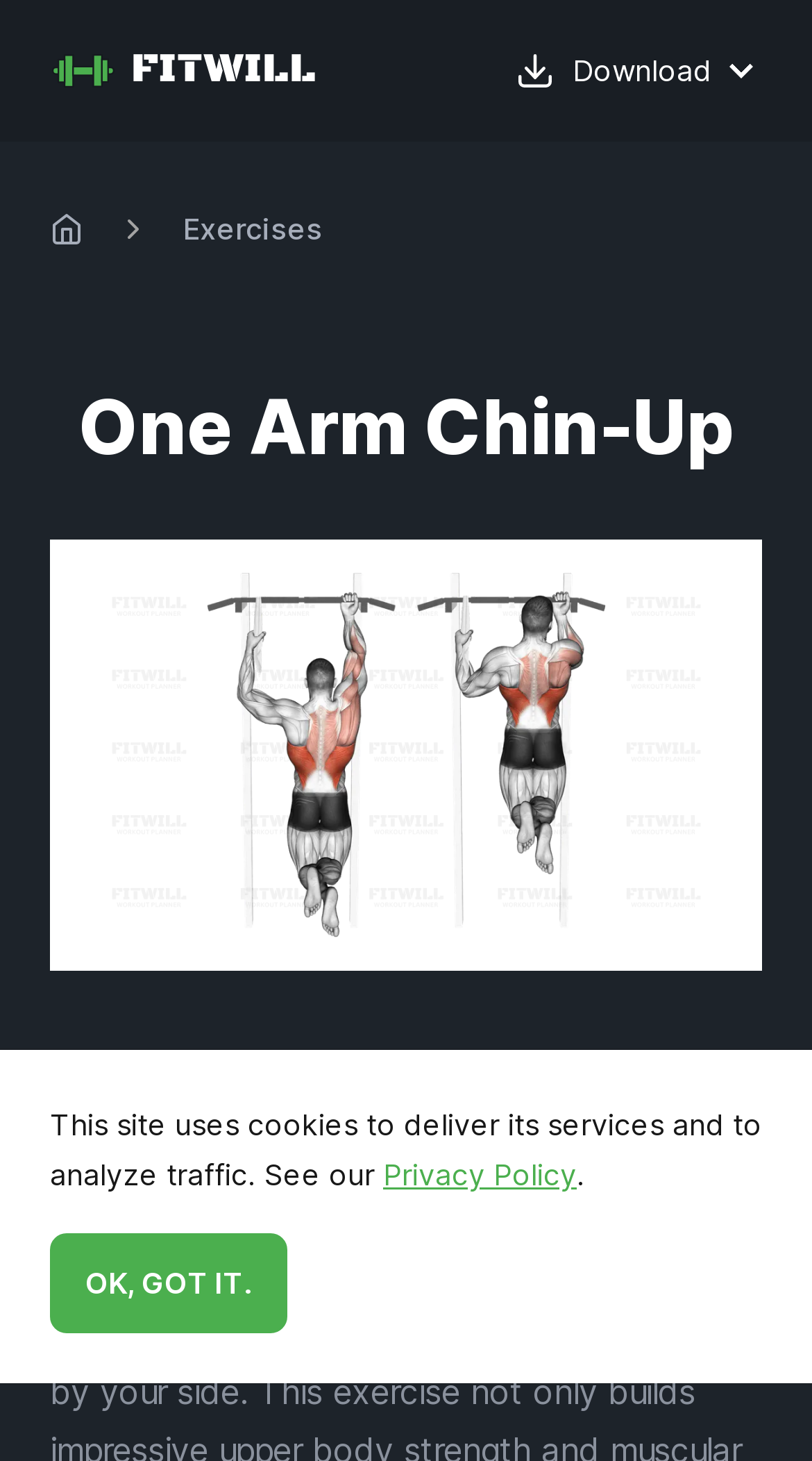Using the provided element description: "Ok, Got it.", identify the bounding box coordinates. The coordinates should be four floats between 0 and 1 in the order [left, top, right, bottom].

[0.062, 0.844, 0.354, 0.913]